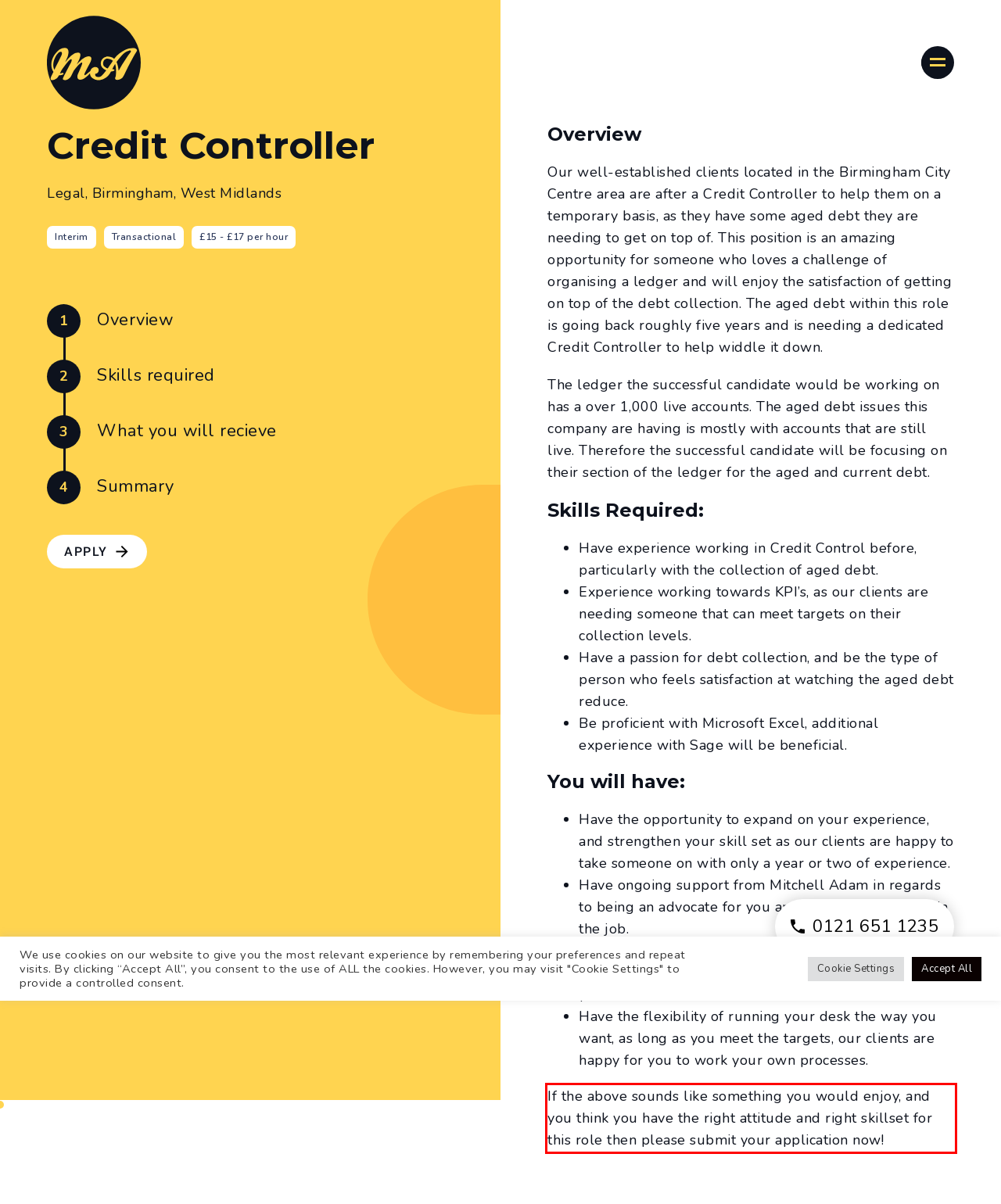Look at the screenshot of the webpage, locate the red rectangle bounding box, and generate the text content that it contains.

If the above sounds like something you would enjoy, and you think you have the right attitude and right skillset for this role then please submit your application now!